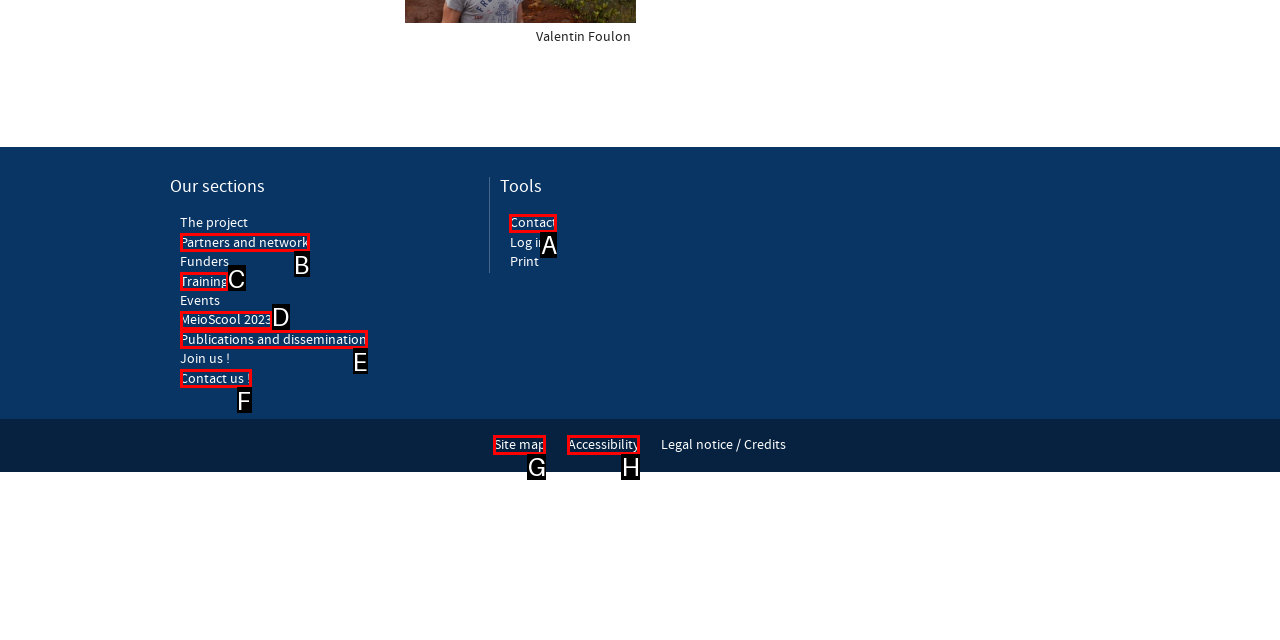Which option best describes: MeioScool 2023
Respond with the letter of the appropriate choice.

D